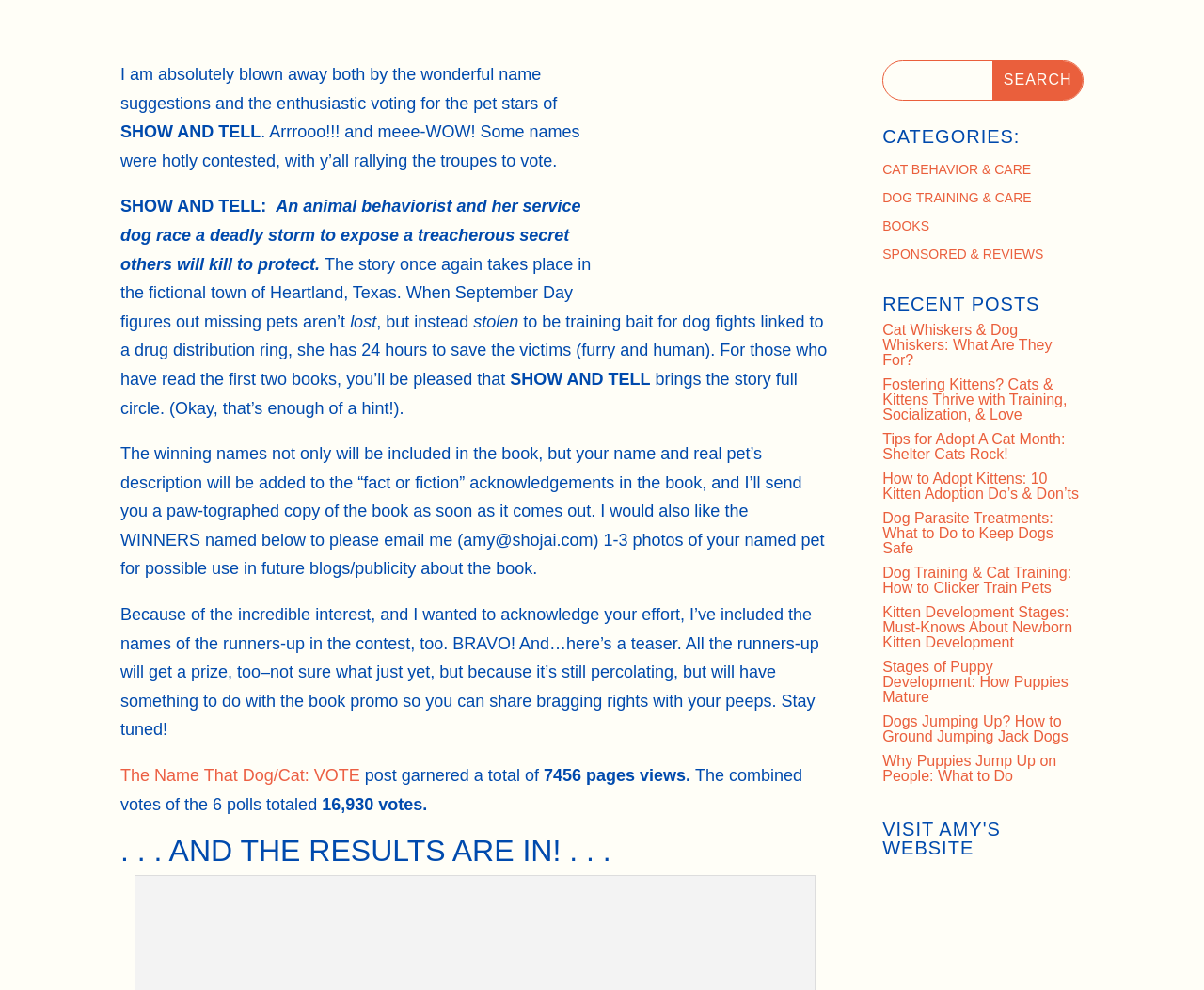Provide the bounding box coordinates of the HTML element described as: "Dog Training & Care". The bounding box coordinates should be four float numbers between 0 and 1, i.e., [left, top, right, bottom].

[0.733, 0.193, 0.857, 0.214]